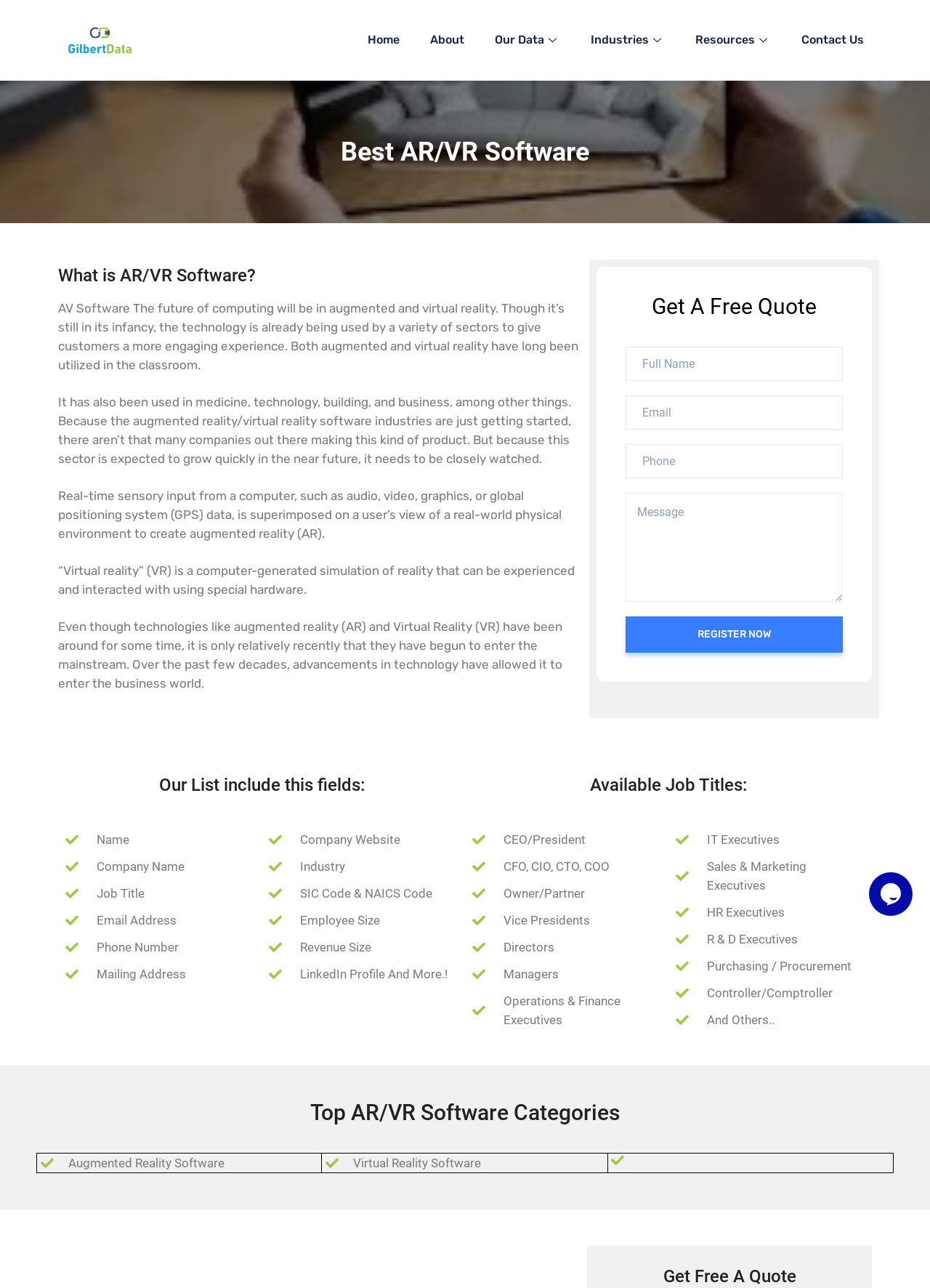Please determine the bounding box coordinates of the clickable area required to carry out the following instruction: "Fill in the 'Full Name' textbox". The coordinates must be four float numbers between 0 and 1, represented as [left, top, right, bottom].

[0.673, 0.269, 0.906, 0.296]